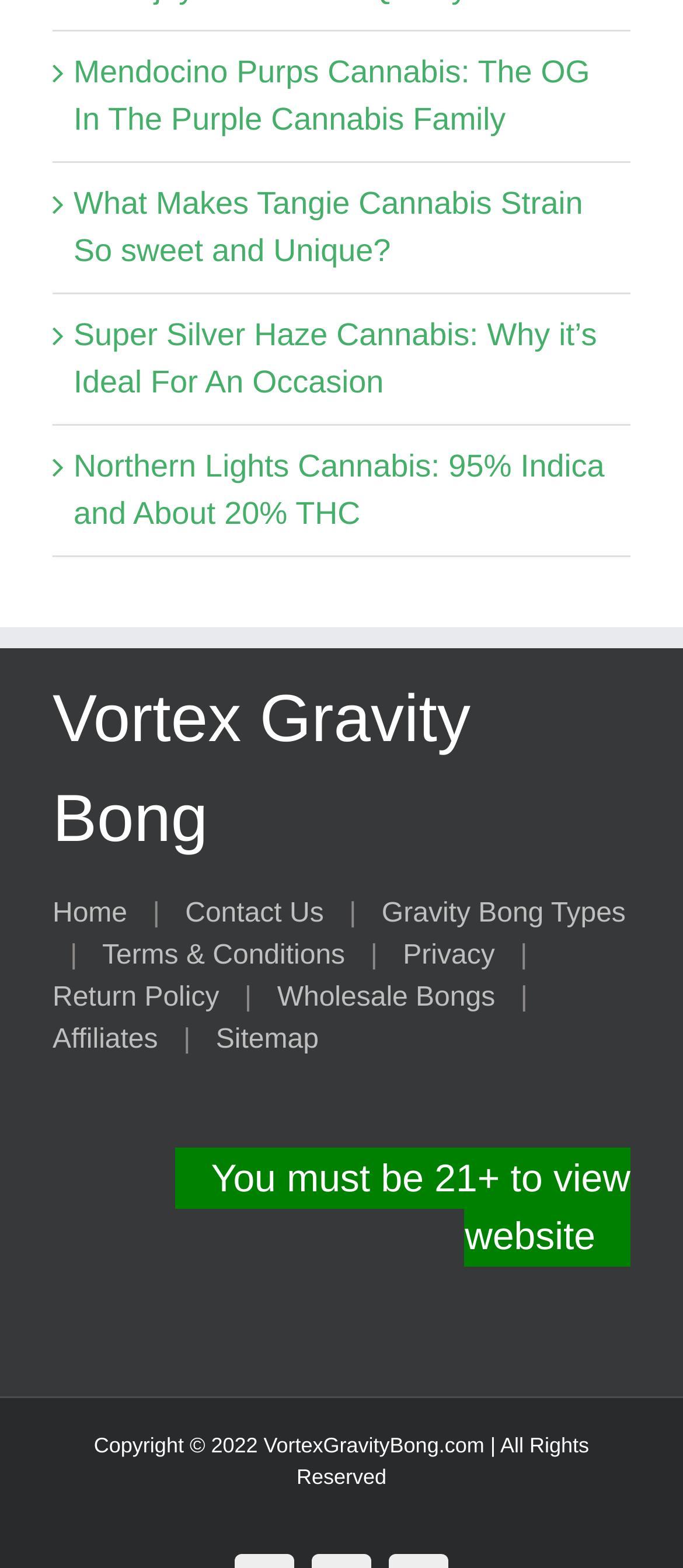Please reply with a single word or brief phrase to the question: 
How many cannabis-related links are there at the top of the webpage?

4